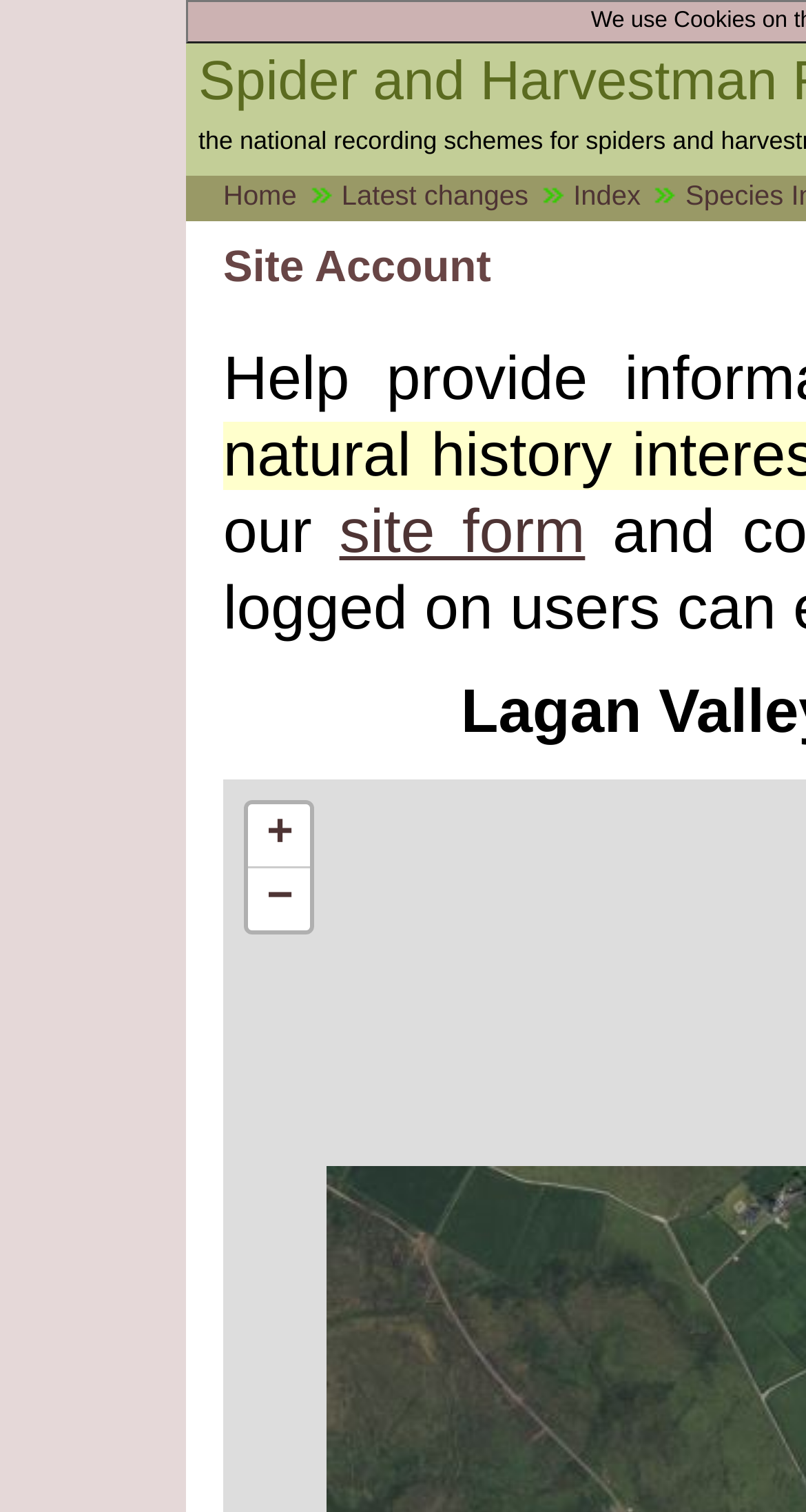From the element description +, predict the bounding box coordinates of the UI element. The coordinates must be specified in the format (top-left x, top-left y, bottom-right x, bottom-right y) and should be within the 0 to 1 range.

[0.308, 0.532, 0.385, 0.575]